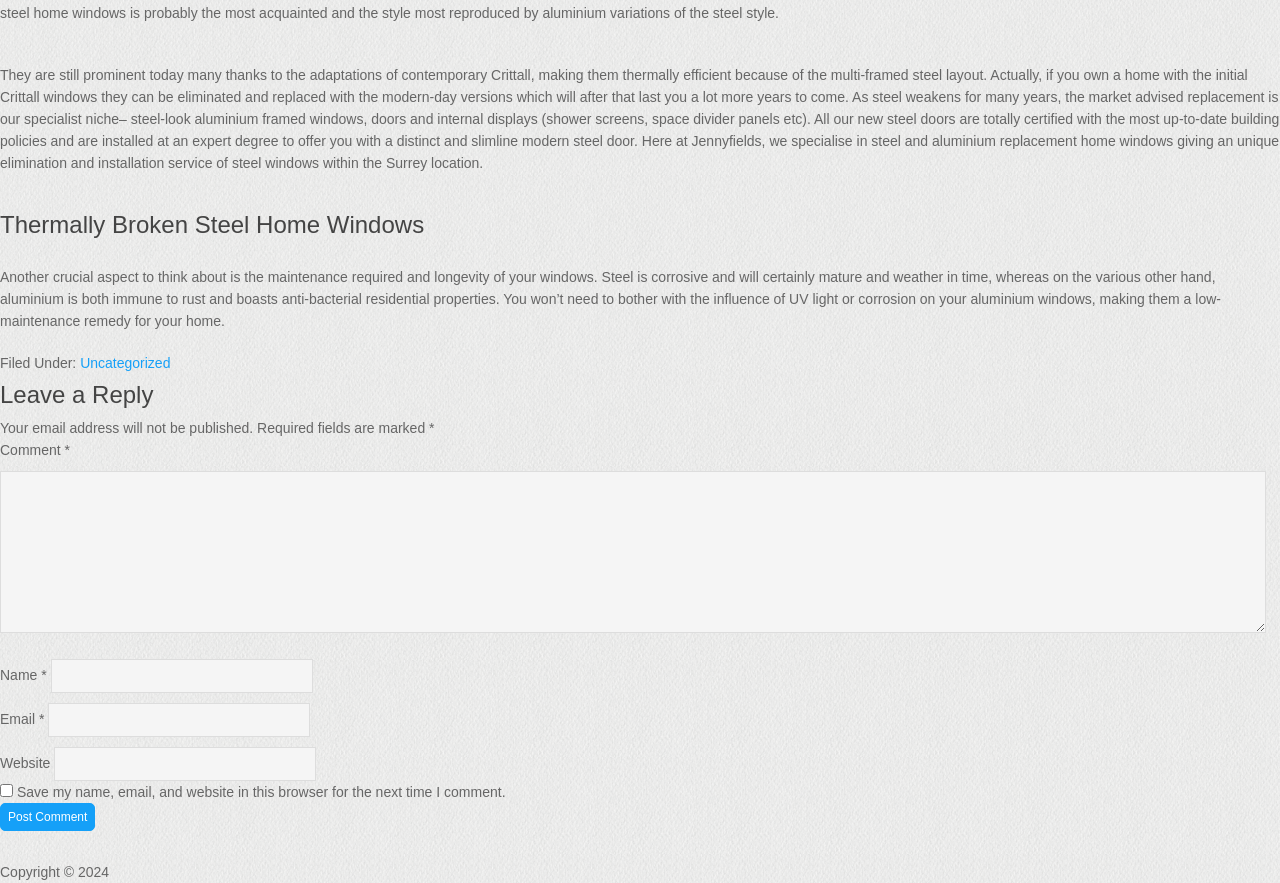What type of windows does Jennyfields specialize in?
Provide a fully detailed and comprehensive answer to the question.

According to the webpage, Jennyfields specializes in steel and aluminium replacement home windows, as mentioned in the first paragraph of the main content.